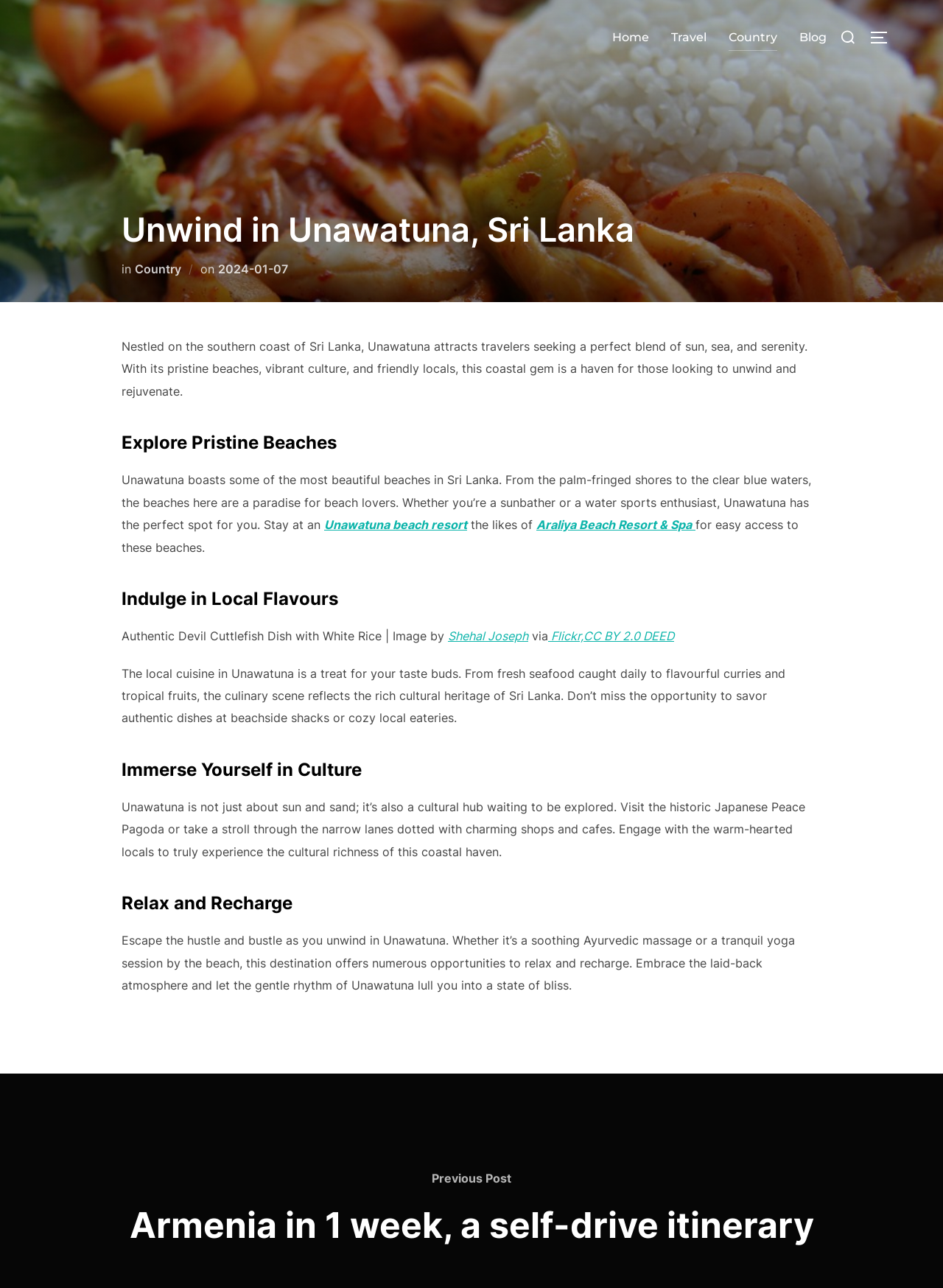Please locate the clickable area by providing the bounding box coordinates to follow this instruction: "Search for something".

[0.884, 0.01, 0.914, 0.047]